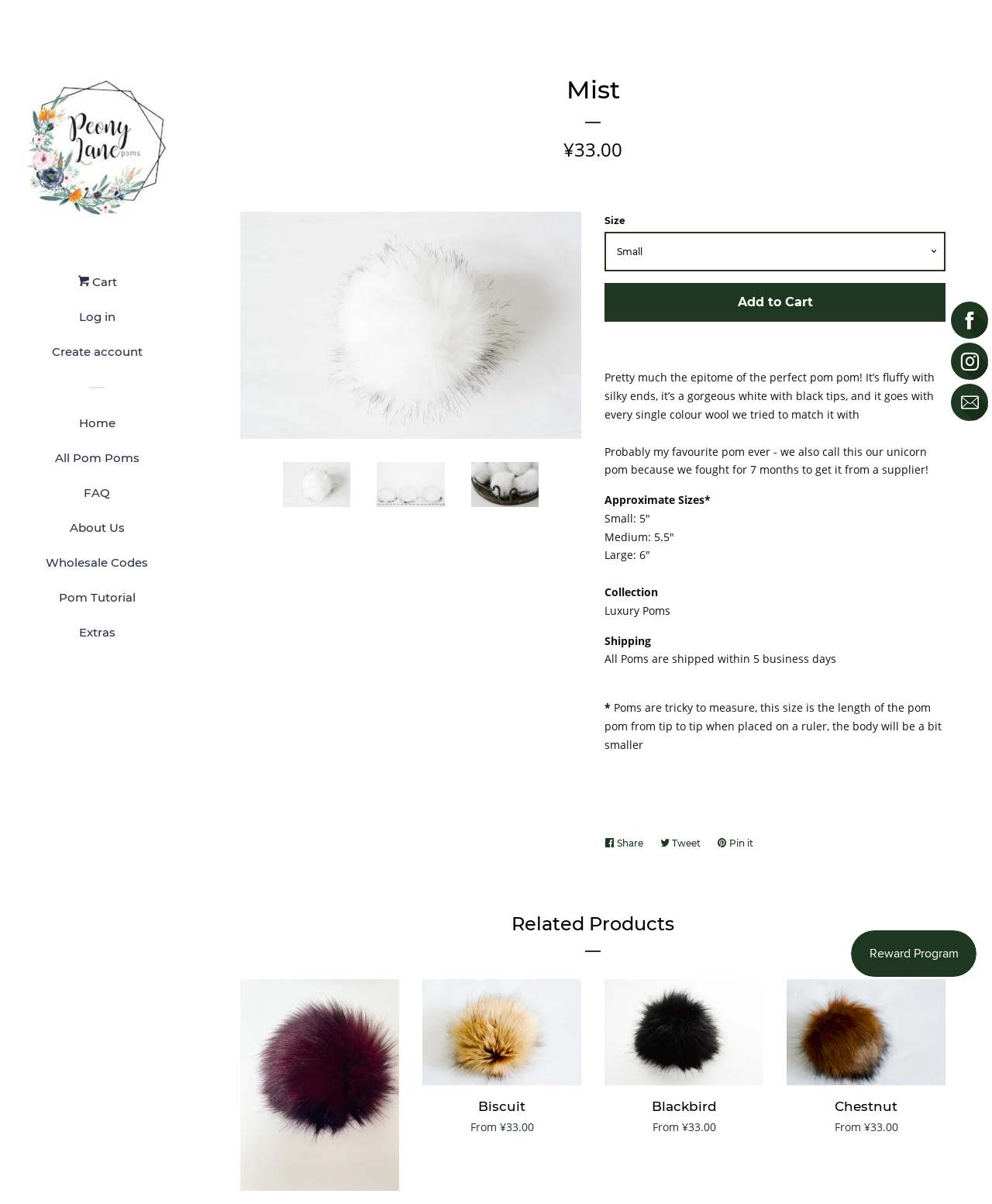Please specify the bounding box coordinates for the clickable region that will help you carry out the instruction: "Select a size from the dropdown menu".

[0.609, 0.192, 0.953, 0.225]